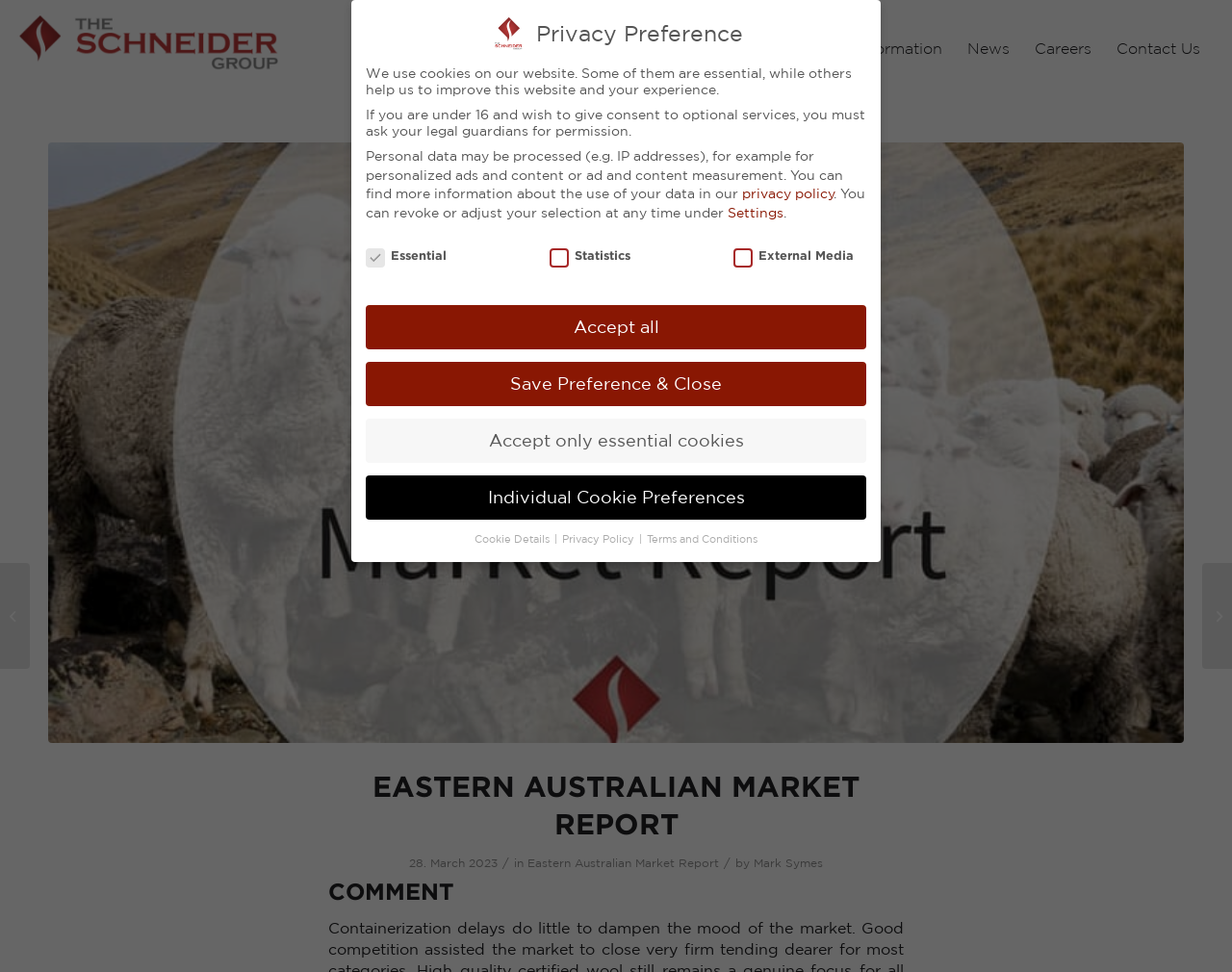What is the title of the report?
Could you answer the question in a detailed manner, providing as much information as possible?

I found the title of the report by looking at the heading element, which has the text 'EASTERN AUSTRALIAN MARKET REPORT'. This suggests that it is the title of the report.